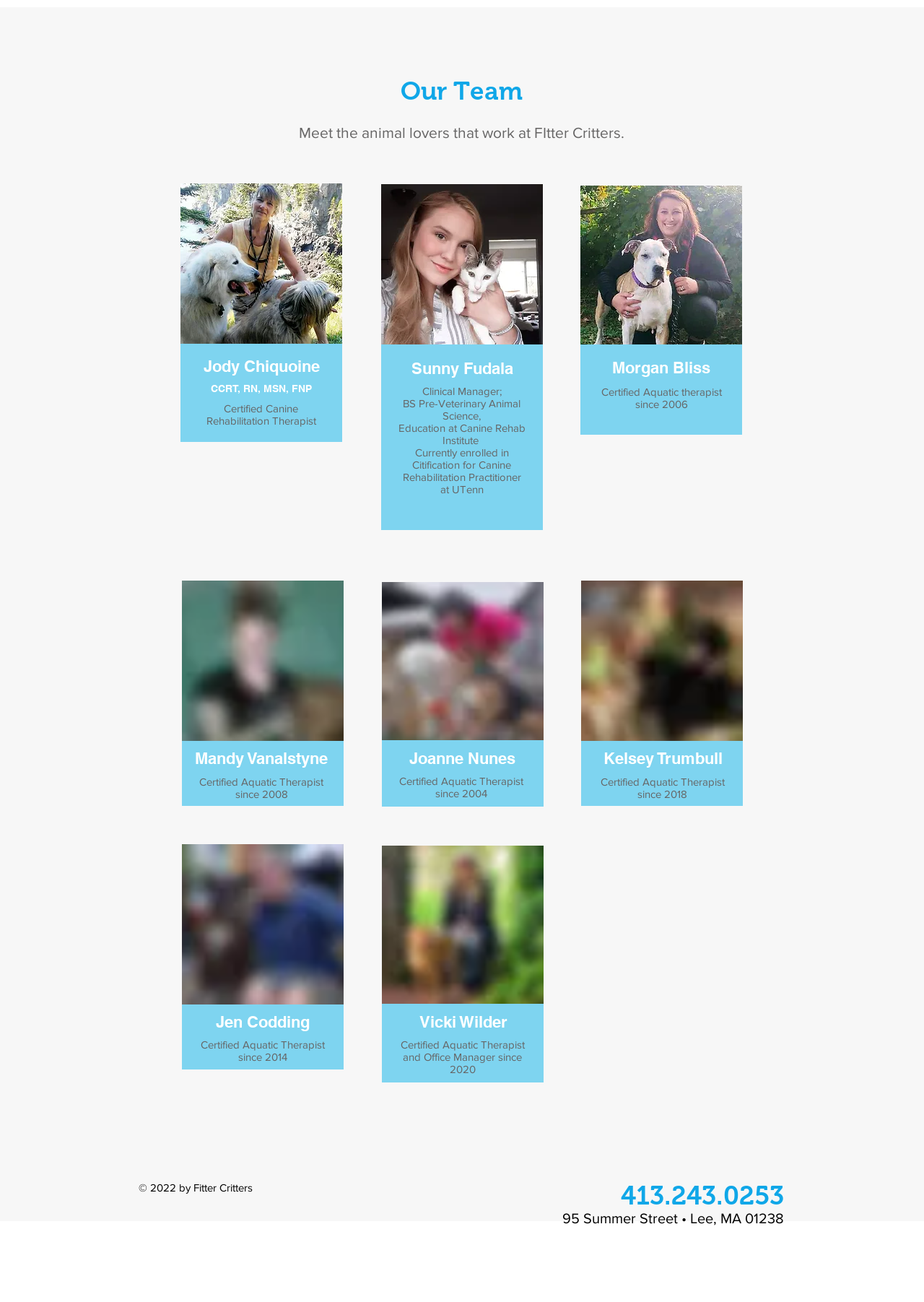What social media platforms are listed on this webpage?
Respond to the question with a single word or phrase according to the image.

Facebook, Instagram